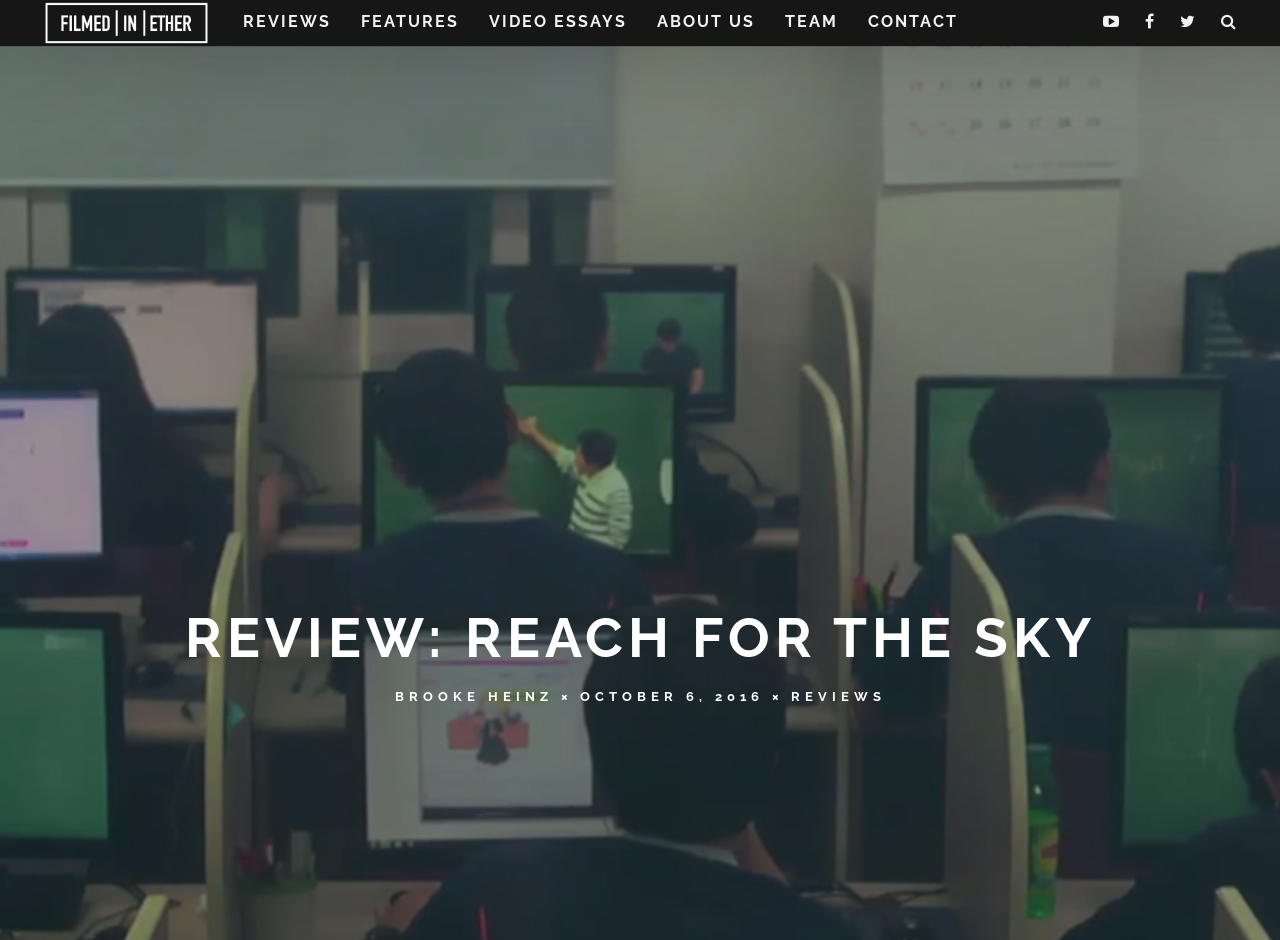Predict the bounding box coordinates of the area that should be clicked to accomplish the following instruction: "contact us". The bounding box coordinates should consist of four float numbers between 0 and 1, i.e., [left, top, right, bottom].

[0.669, 0.0, 0.758, 0.048]